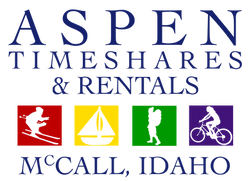What color is the skier icon?
Please elaborate on the answer to the question with detailed information.

The logo features colorful icons representing different recreational activities, and the skier icon is specifically colored in red.